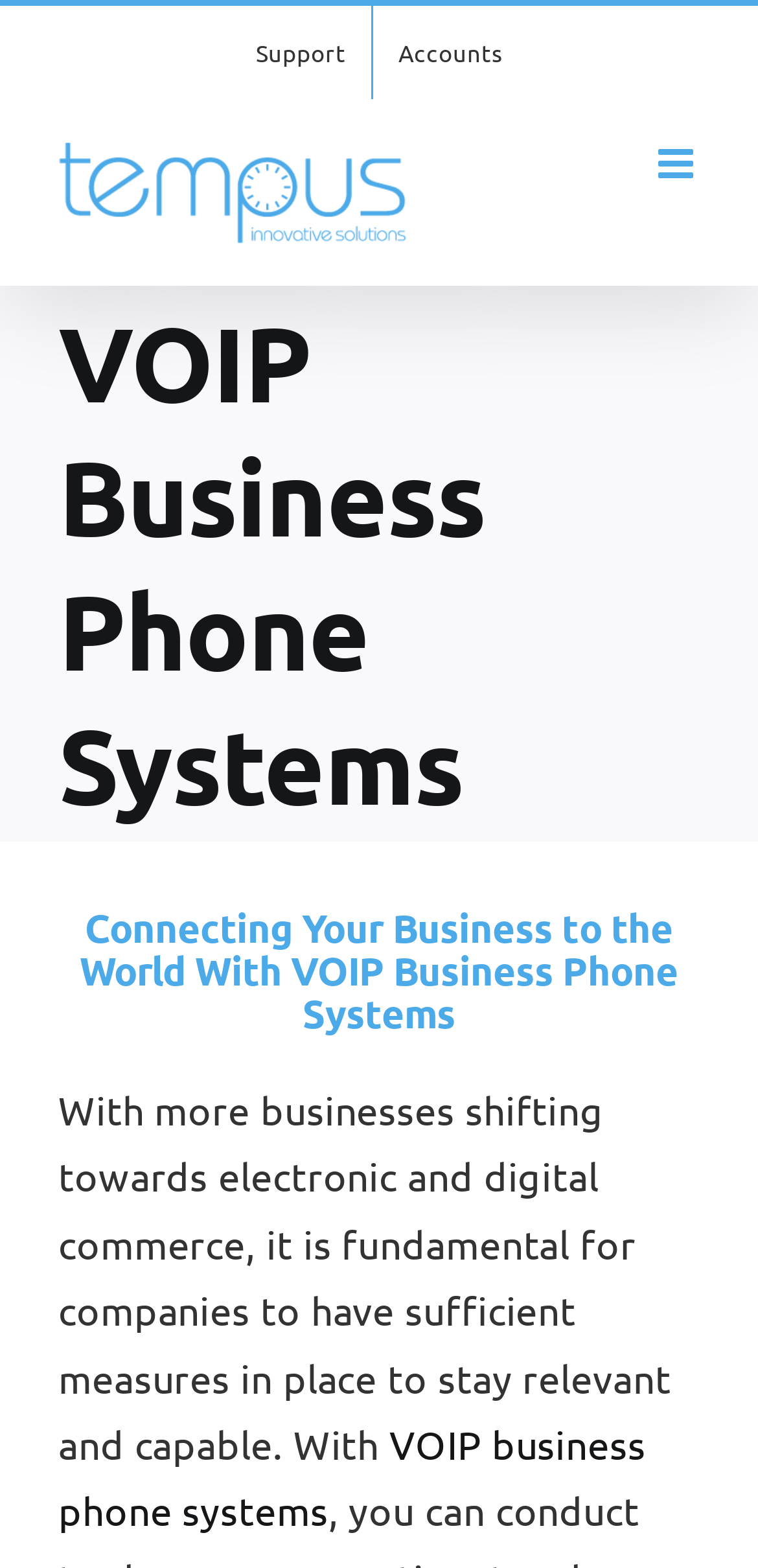What is the company name?
Please give a detailed answer to the question using the information shown in the image.

I found the company name by looking at the logo link and image with the text 'Tempus Innovative Solutions Logo' which is located at the top left of the page.